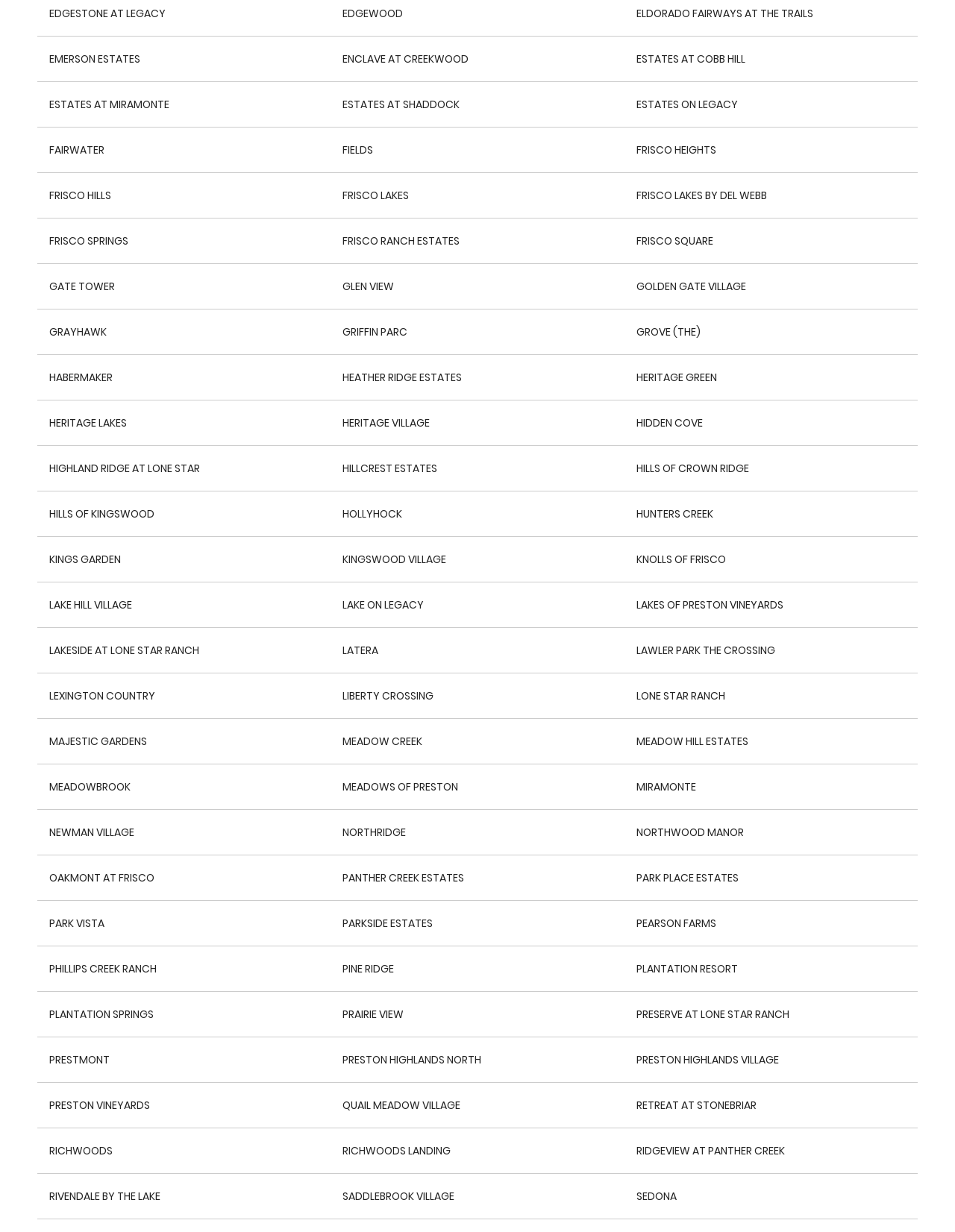Please identify the bounding box coordinates of the region to click in order to complete the given instruction: "explore LAKESIDE AT LONE STAR RANCH". The coordinates should be four float numbers between 0 and 1, i.e., [left, top, right, bottom].

[0.052, 0.522, 0.209, 0.534]